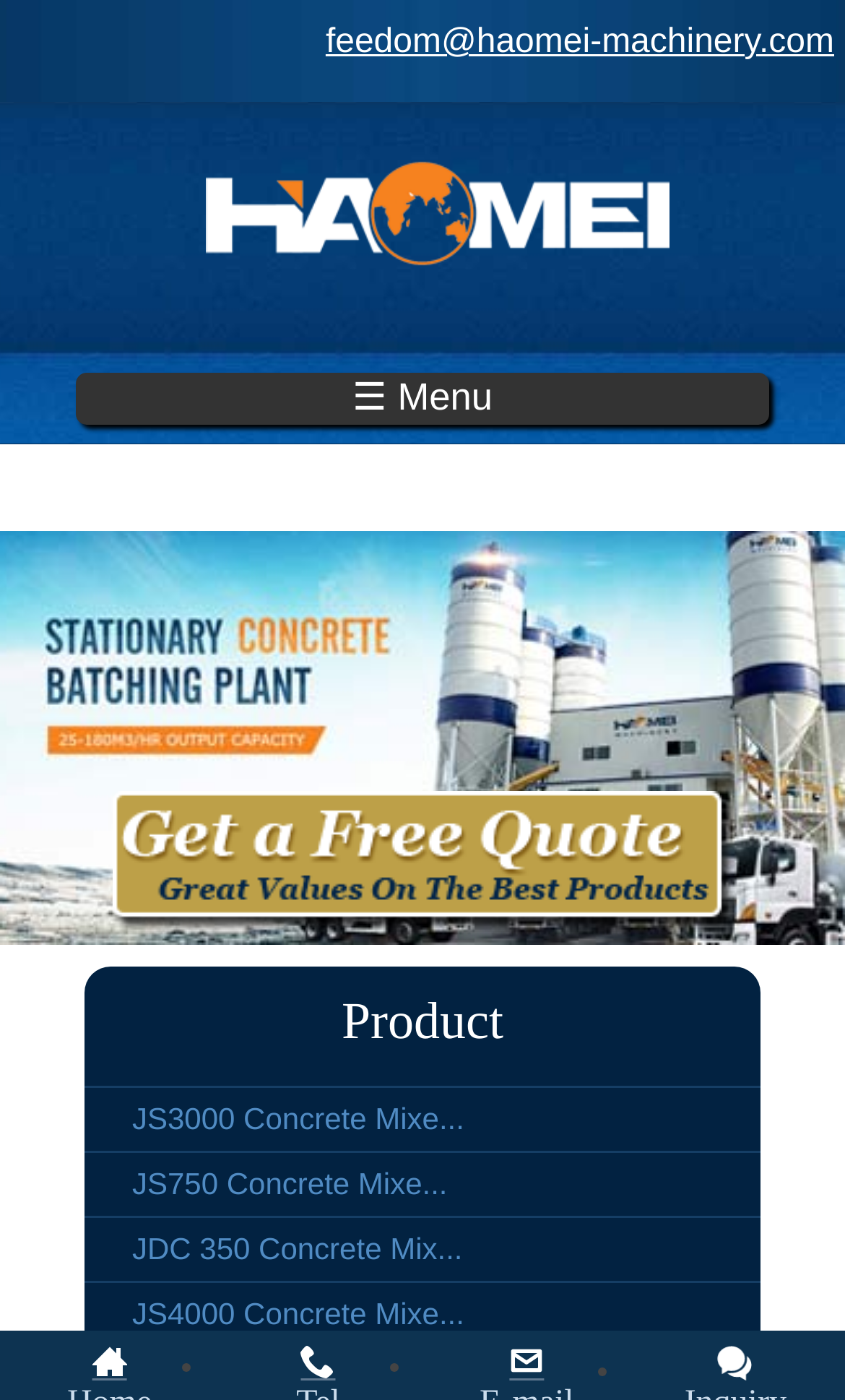Use a single word or phrase to answer the question: 
How many concrete mixer products are listed?

4